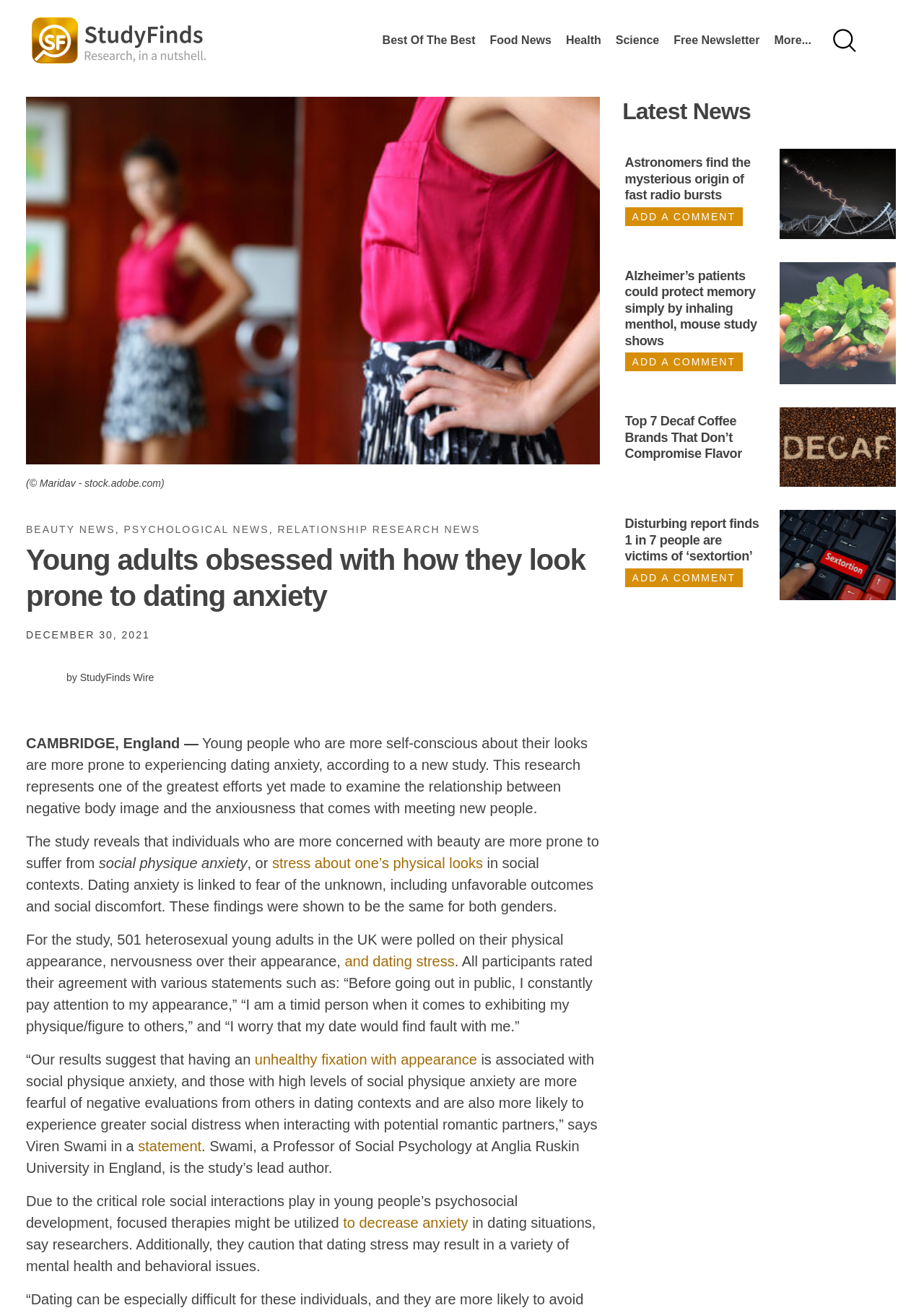Given the webpage screenshot, identify the bounding box of the UI element that matches this description: "stress about one’s physical looks".

[0.294, 0.651, 0.523, 0.663]